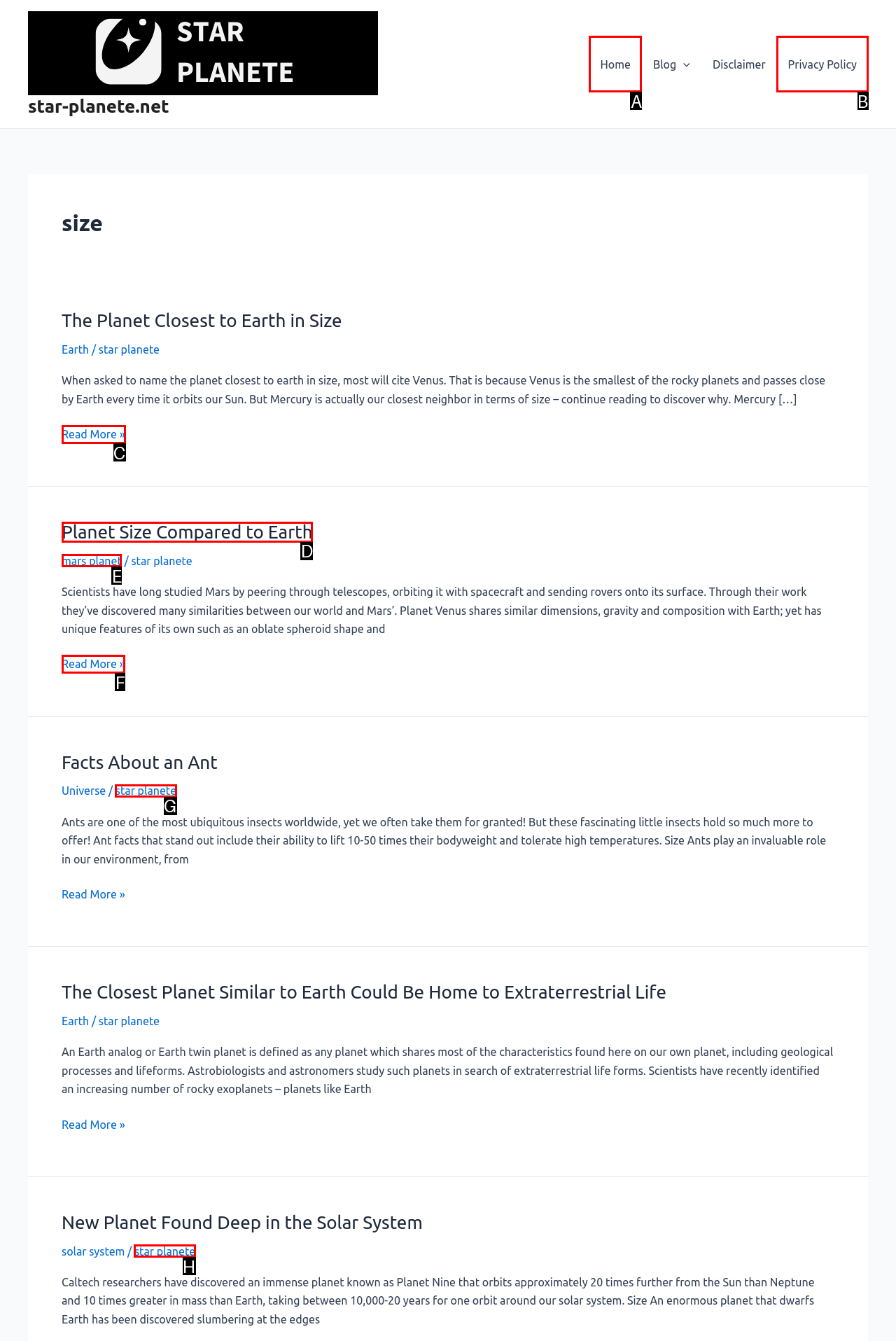Tell me which option I should click to complete the following task: Click on the link 'Juan Cole: Israel, Gaza and Campus Protests, Part II' Answer with the option's letter from the given choices directly.

None